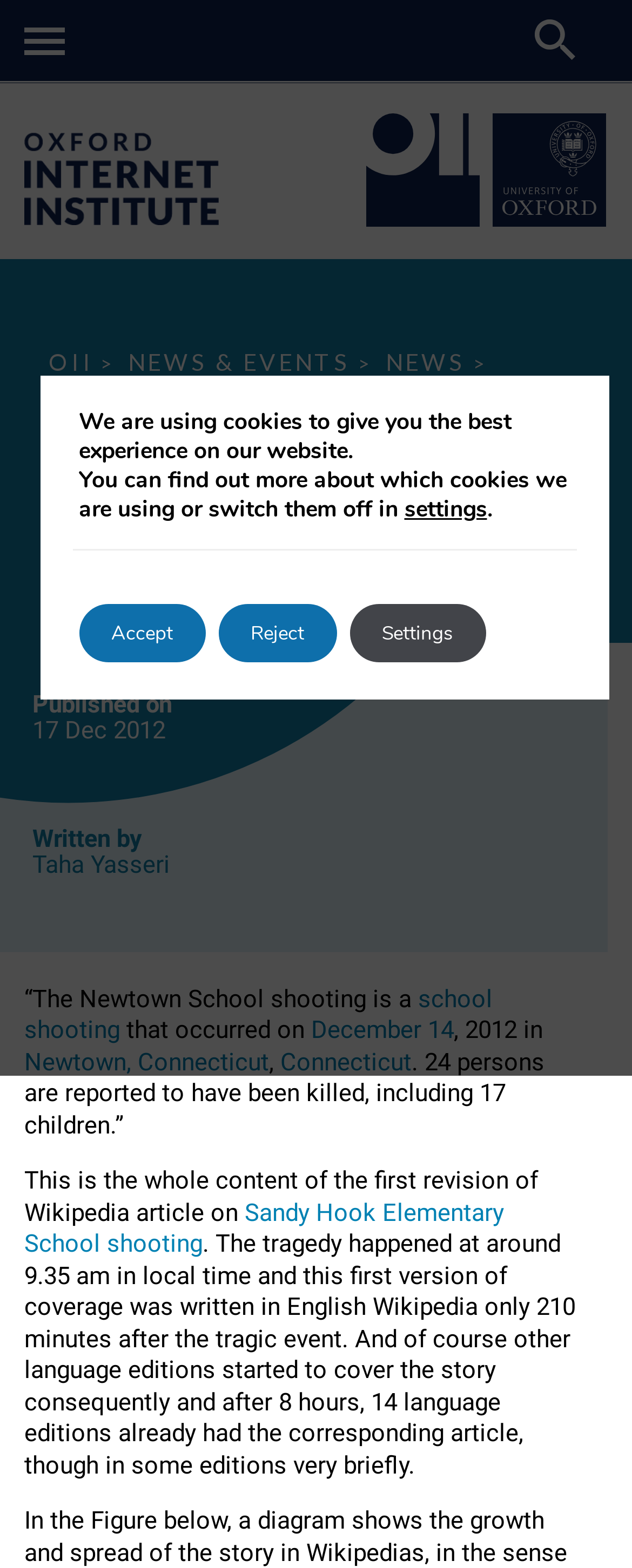What is the date of the Newtown School shooting?
Based on the image, please offer an in-depth response to the question.

I found the date by looking at the text 'that occurred on December 14, 2012' in the article, which describes the Newtown School shooting.